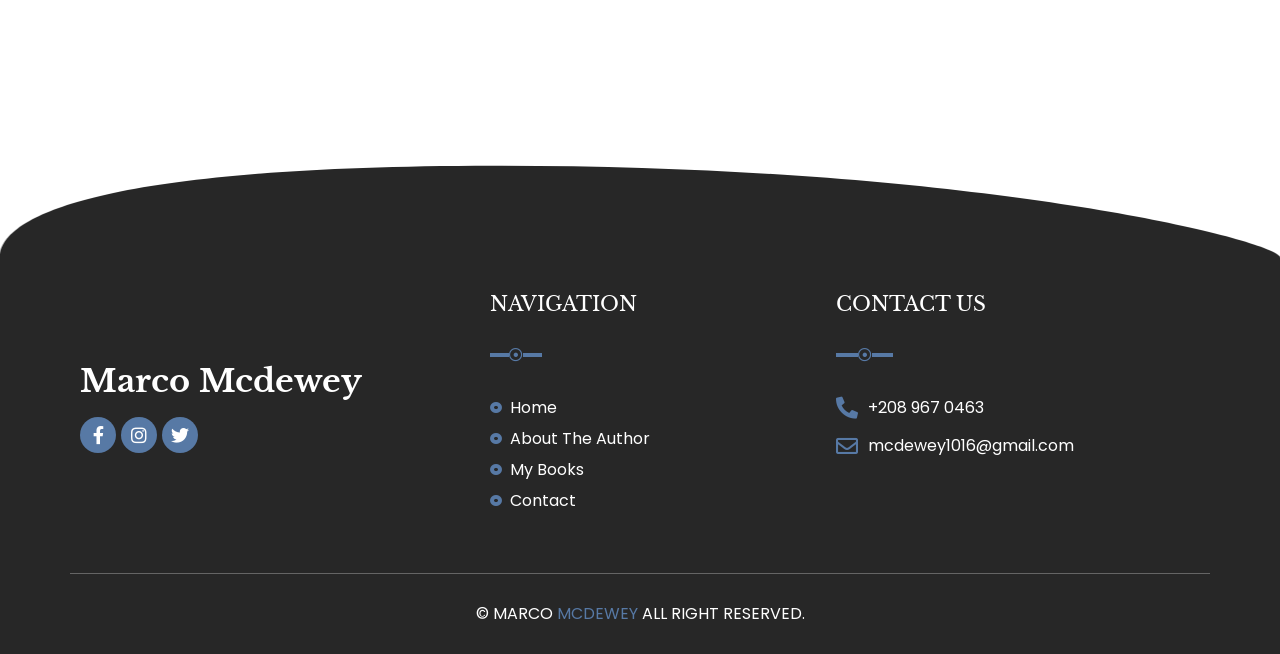Refer to the image and provide a thorough answer to this question:
What is the email address to contact the author?

The email address to contact the author is mentioned in the 'CONTACT US' section, which is 'mcdewey1016@gmail.com'.